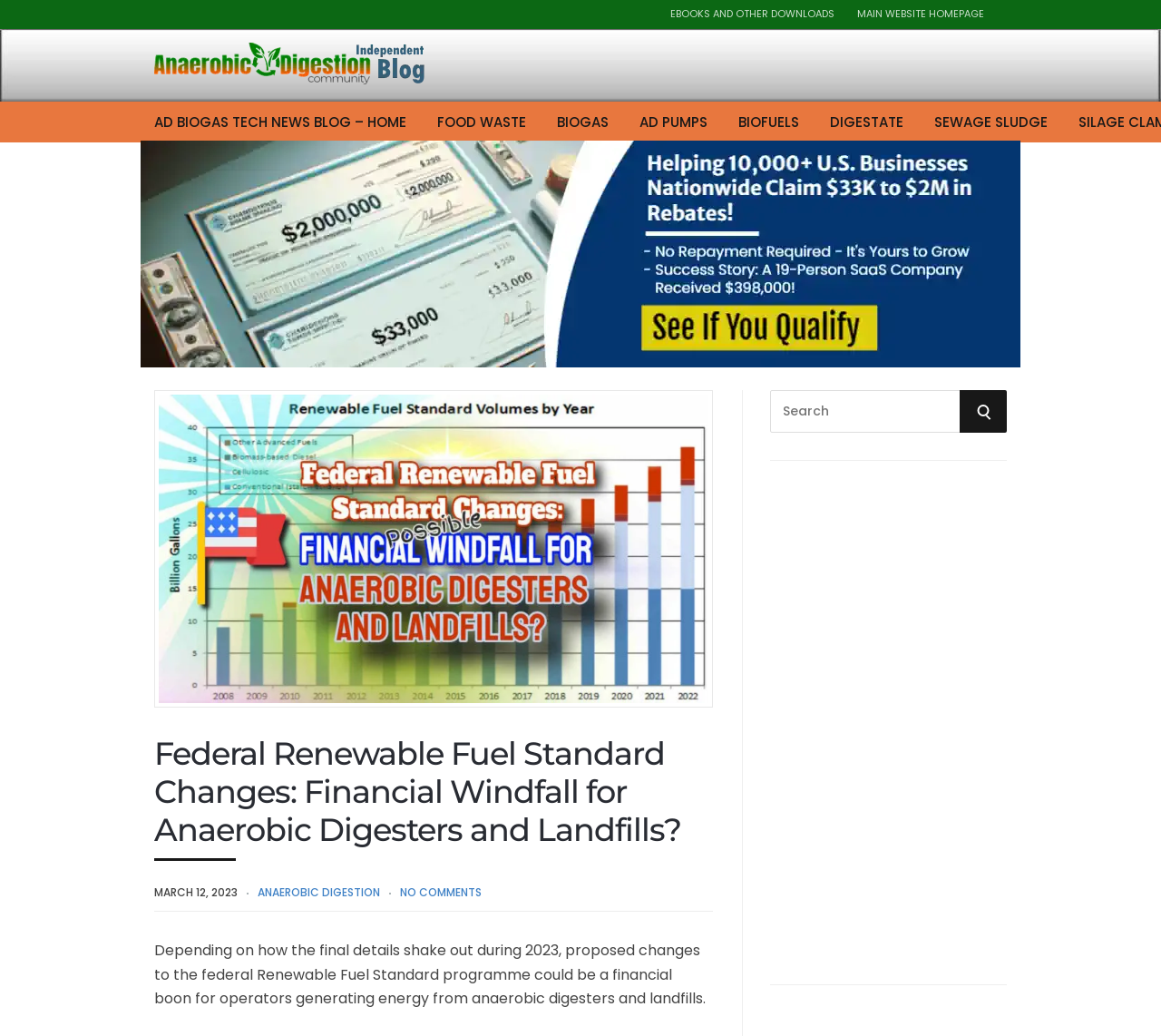Determine the bounding box coordinates of the clickable region to follow the instruction: "Click on the 'EBOOKS AND OTHER DOWNLOADS' link".

[0.577, 0.0, 0.719, 0.027]